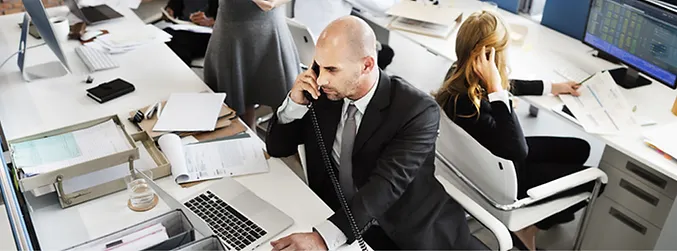Illustrate the image with a detailed caption.

The image depicts a busy office environment where professionals are engaged in various tasks. In the foreground, a man dressed in a dark suit is seated at a modern desk, speaking on a phone while working on a laptop, surrounded by an organized assortment of papers and office supplies. His focused expression highlights the collaborative and dynamic nature of the workplace. In the background, a woman is also seen engaged in a conversation, managing documents as part of her duties. This scene represents the essential services provided by human resources and payroll associates, who play a crucial role in maintaining organizational efficiency and employee support. The atmosphere emphasizes teamwork and multitasking, key elements in today’s business landscape, where effective communication and cooperation are vital for seamless operations.